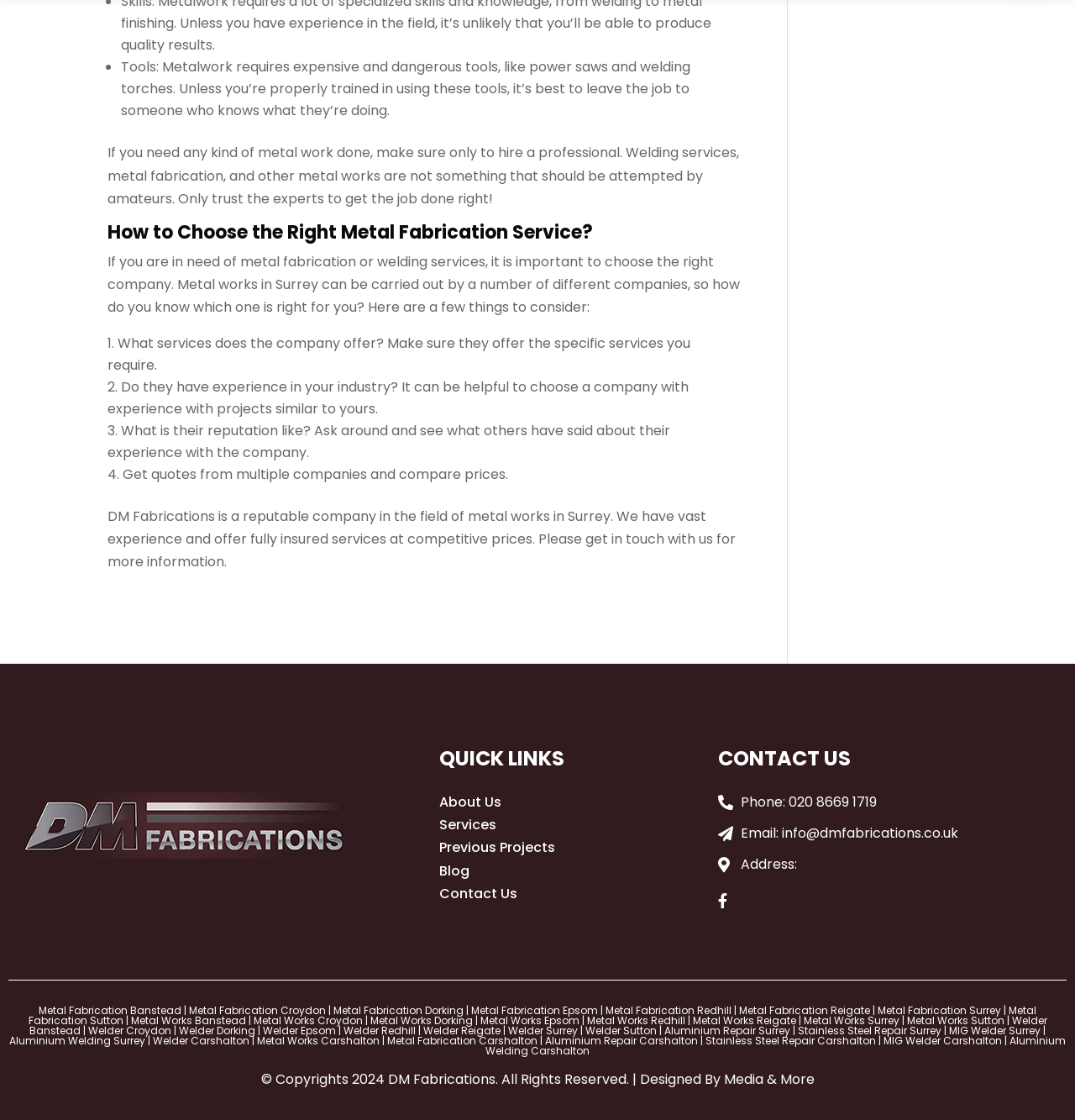Locate the bounding box coordinates of the element you need to click to accomplish the task described by this instruction: "Click the 'About Us' link".

[0.408, 0.707, 0.466, 0.725]